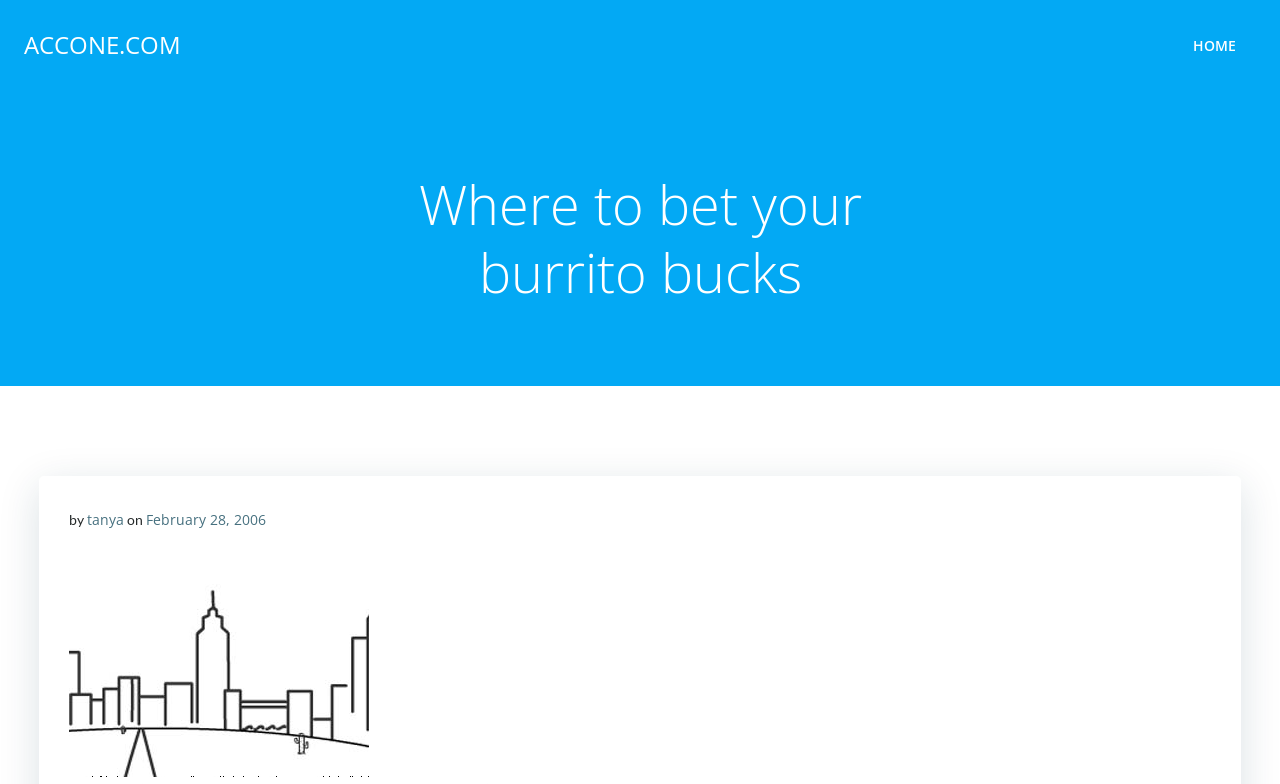Give a short answer to this question using one word or a phrase:
What is the date of the article?

February 28, 2006